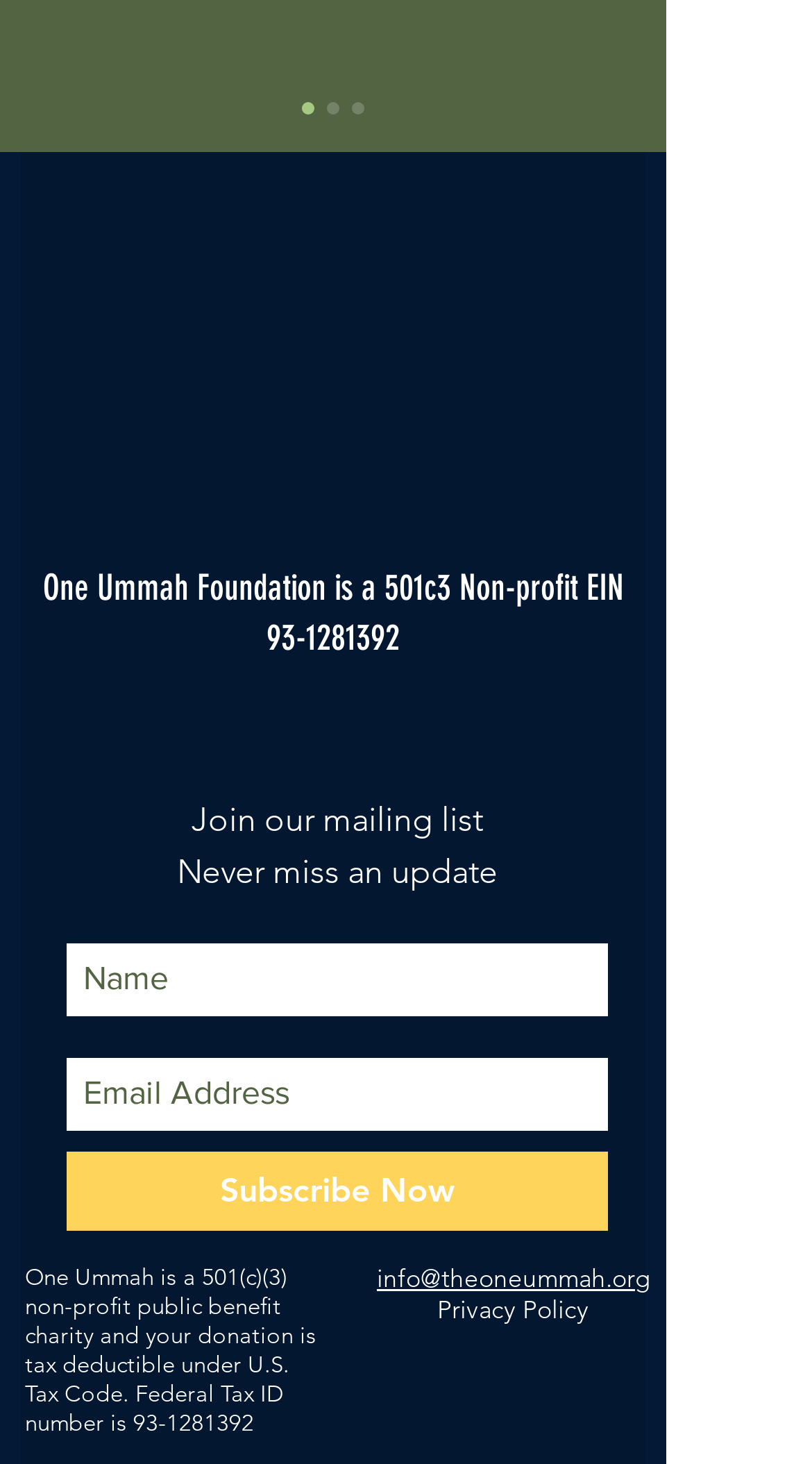Locate the bounding box coordinates of the clickable area to execute the instruction: "Contact via email". Provide the coordinates as four float numbers between 0 and 1, represented as [left, top, right, bottom].

[0.464, 0.862, 0.8, 0.883]